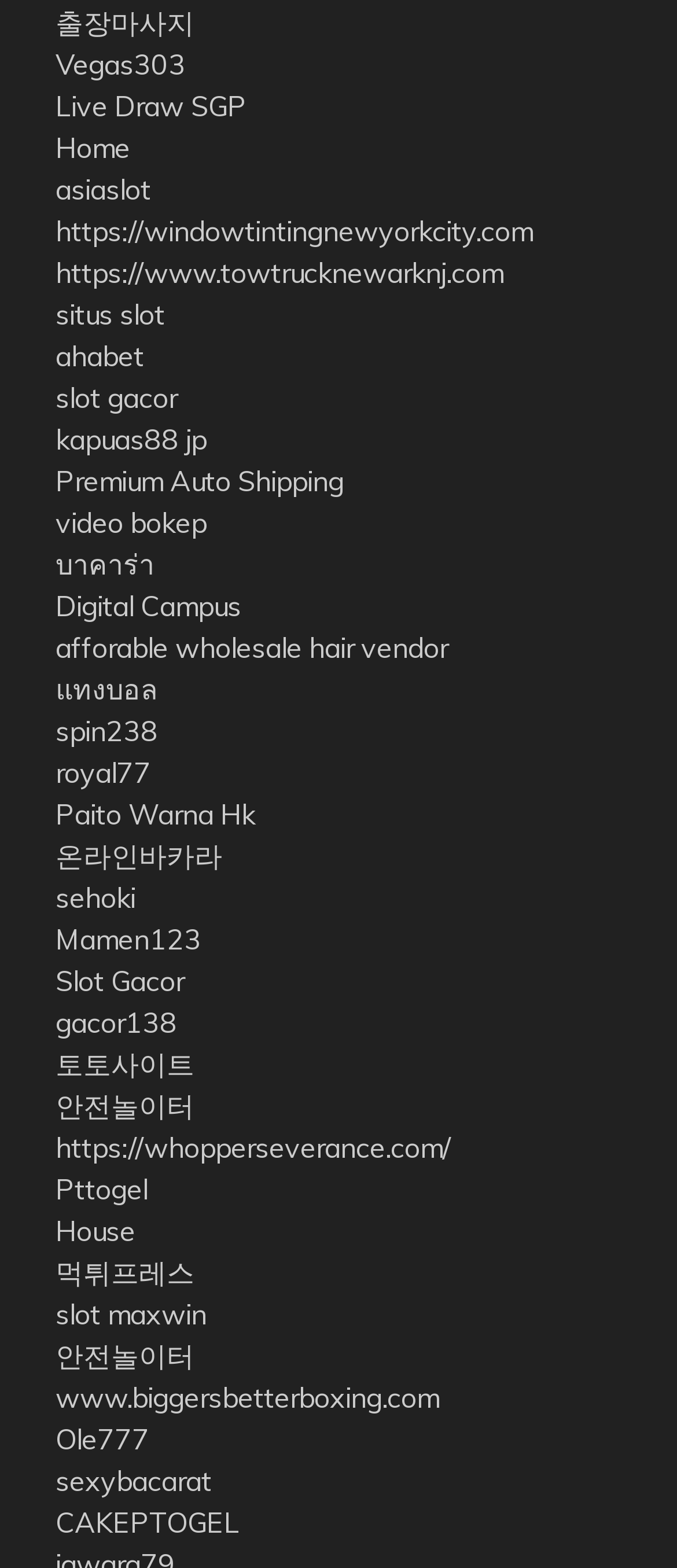What is the link with the longest text?
Please give a detailed and thorough answer to the question, covering all relevant points.

By comparing the text lengths of all links on the webpage, I found that the link with the longest text is 'afforable wholesale hair vendor' with a bounding box coordinate of [0.082, 0.402, 0.662, 0.424].